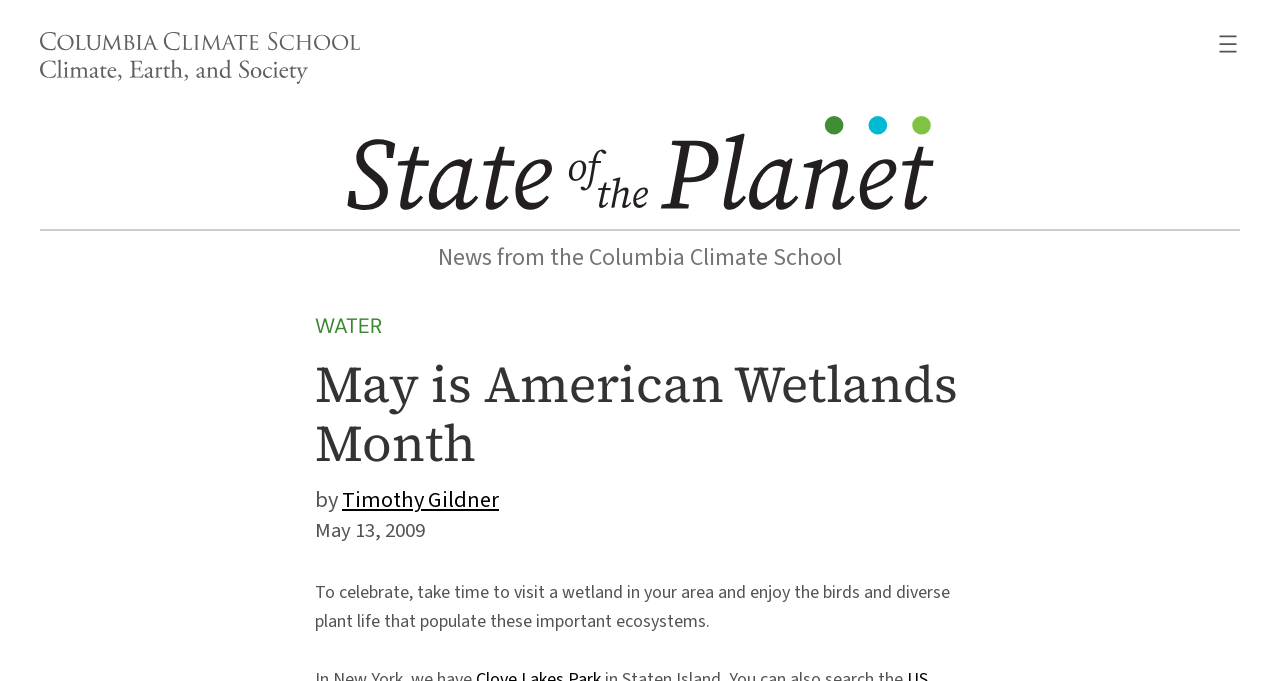Using the description "Water", locate and provide the bounding box of the UI element.

[0.246, 0.458, 0.298, 0.498]